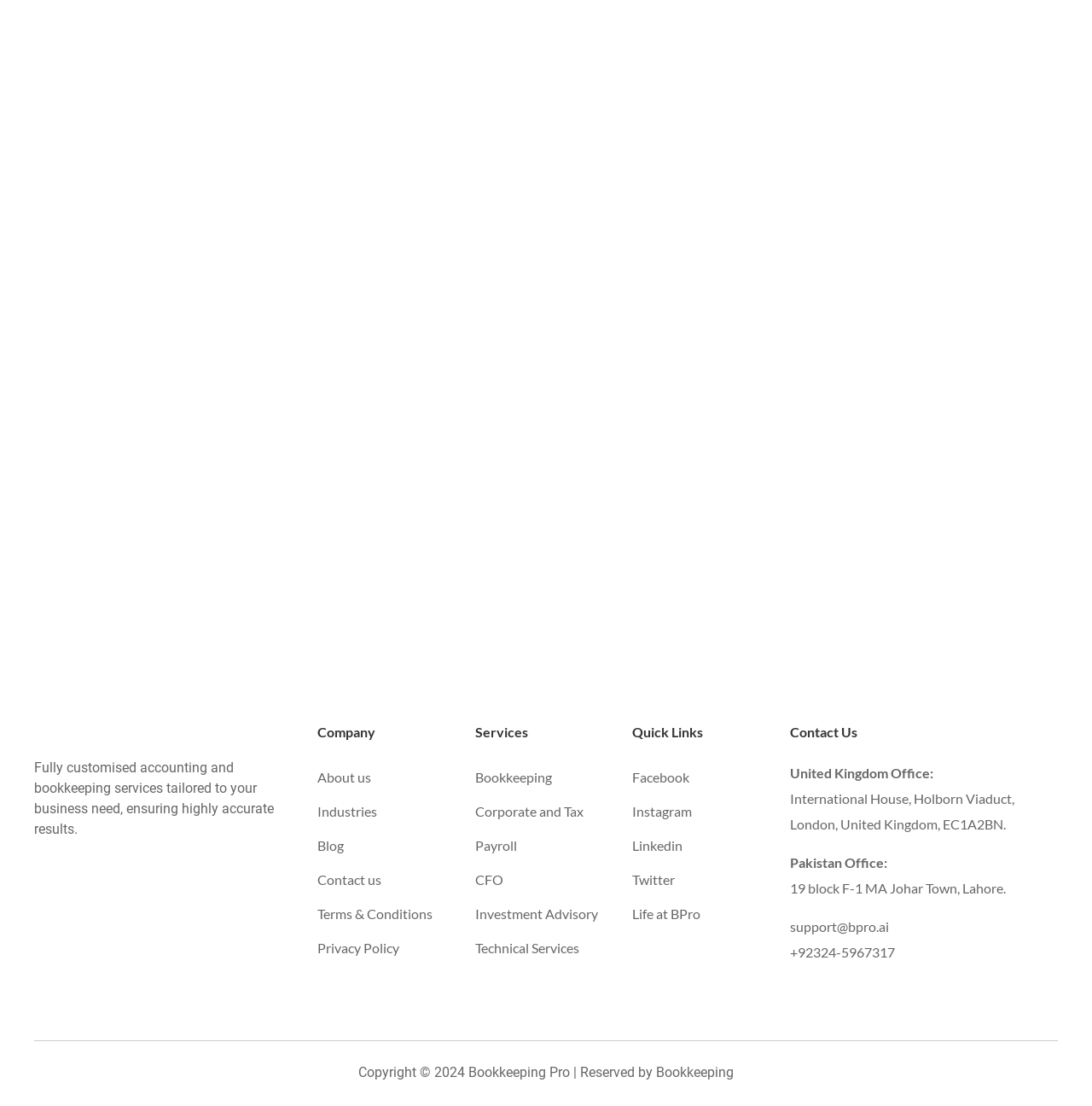Indicate the bounding box coordinates of the clickable region to achieve the following instruction: "Visit Facebook page."

[0.579, 0.695, 0.631, 0.71]